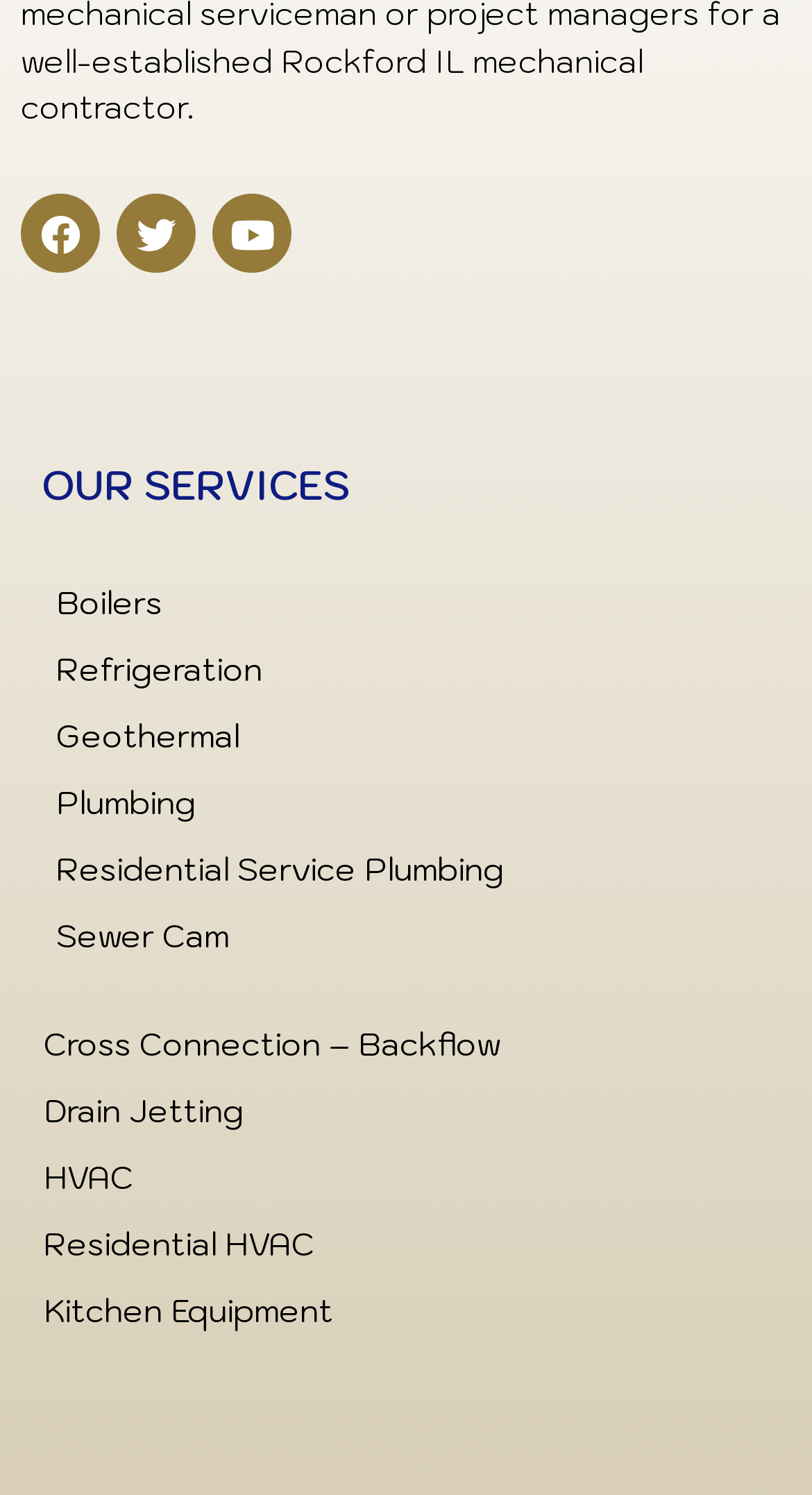What is the last service listed under 'OUR SERVICES'?
Please respond to the question with a detailed and thorough explanation.

I scrolled down to the bottom of the 'OUR SERVICES' section and found that the last link listed is 'Kitchen Equipment', which is the last service listed under this category.